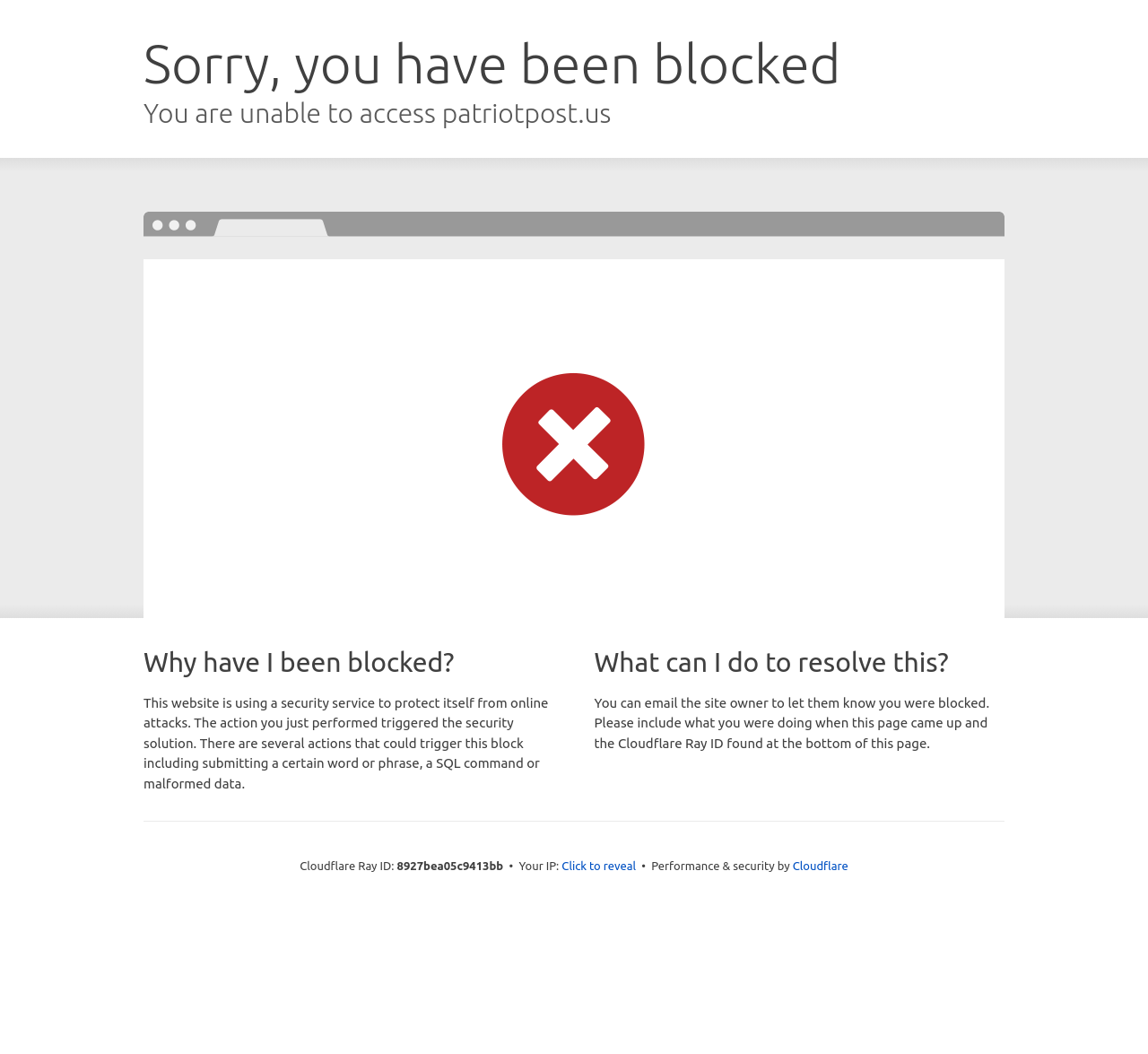Identify the webpage's primary heading and generate its text.

Sorry, you have been blocked